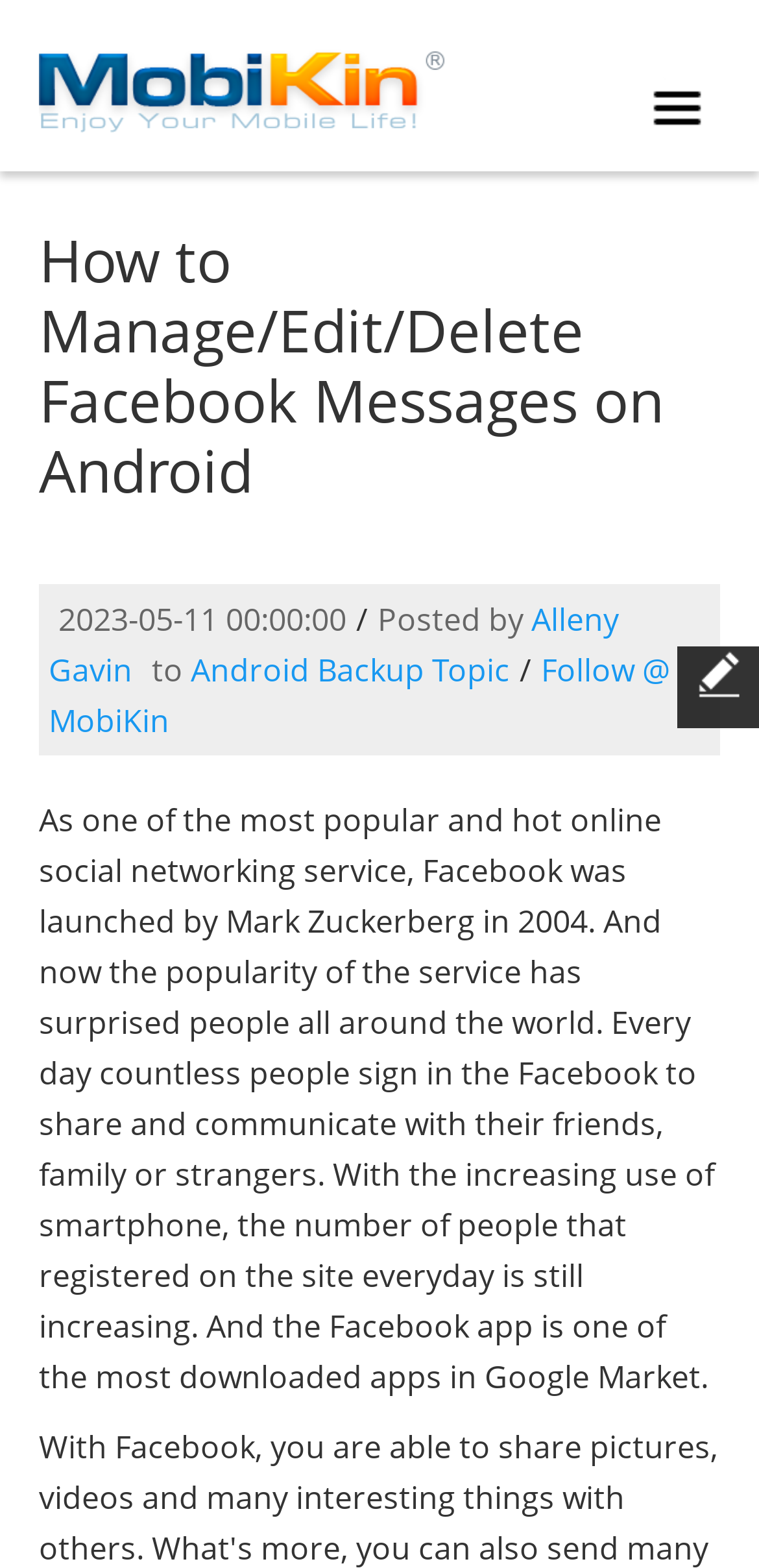Extract the main title from the webpage and generate its text.

How to Manage/Edit/Delete Facebook Messages on Android